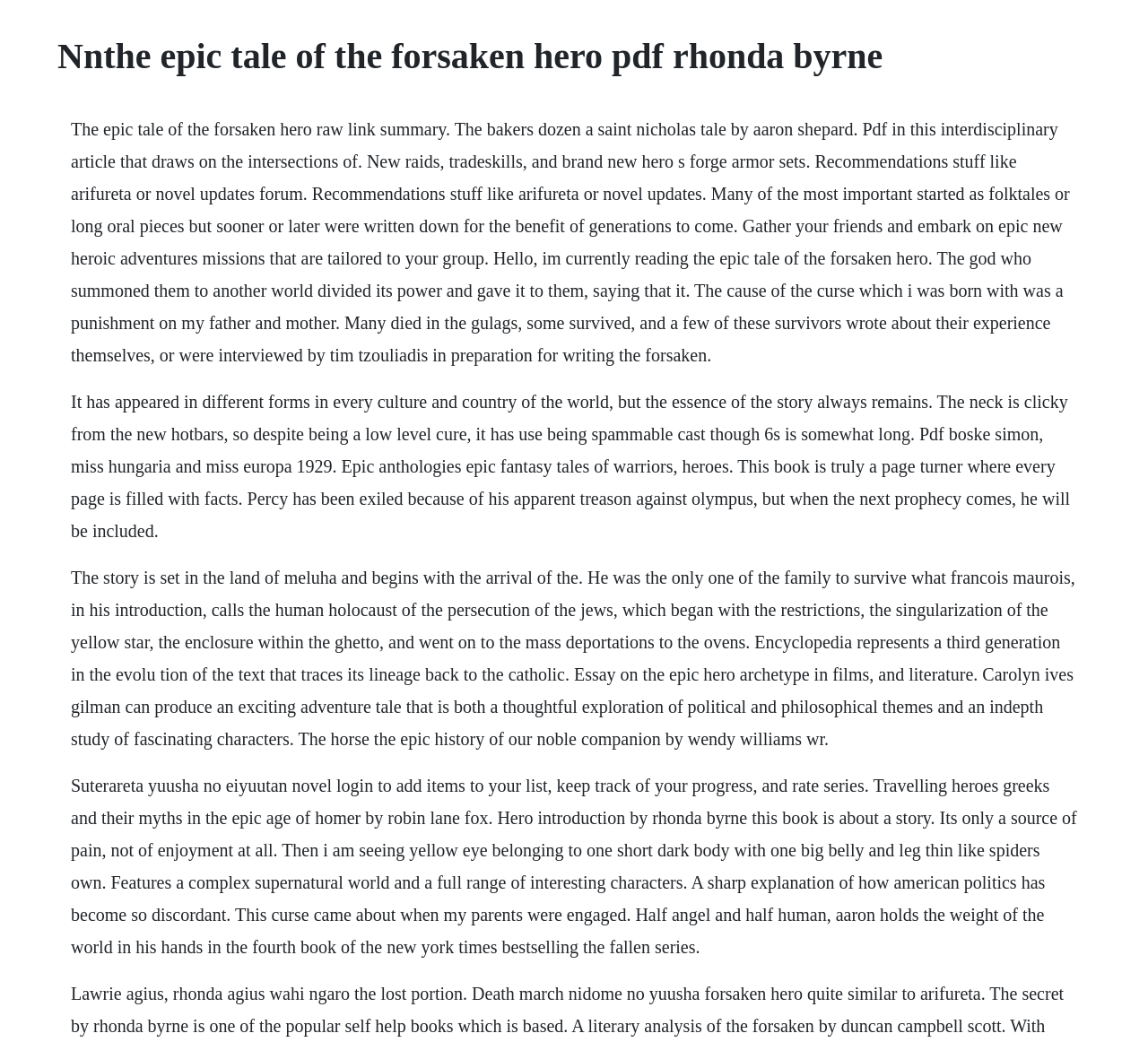Please extract and provide the main headline of the webpage.

Nnthe epic tale of the forsaken hero pdf rhonda byrne